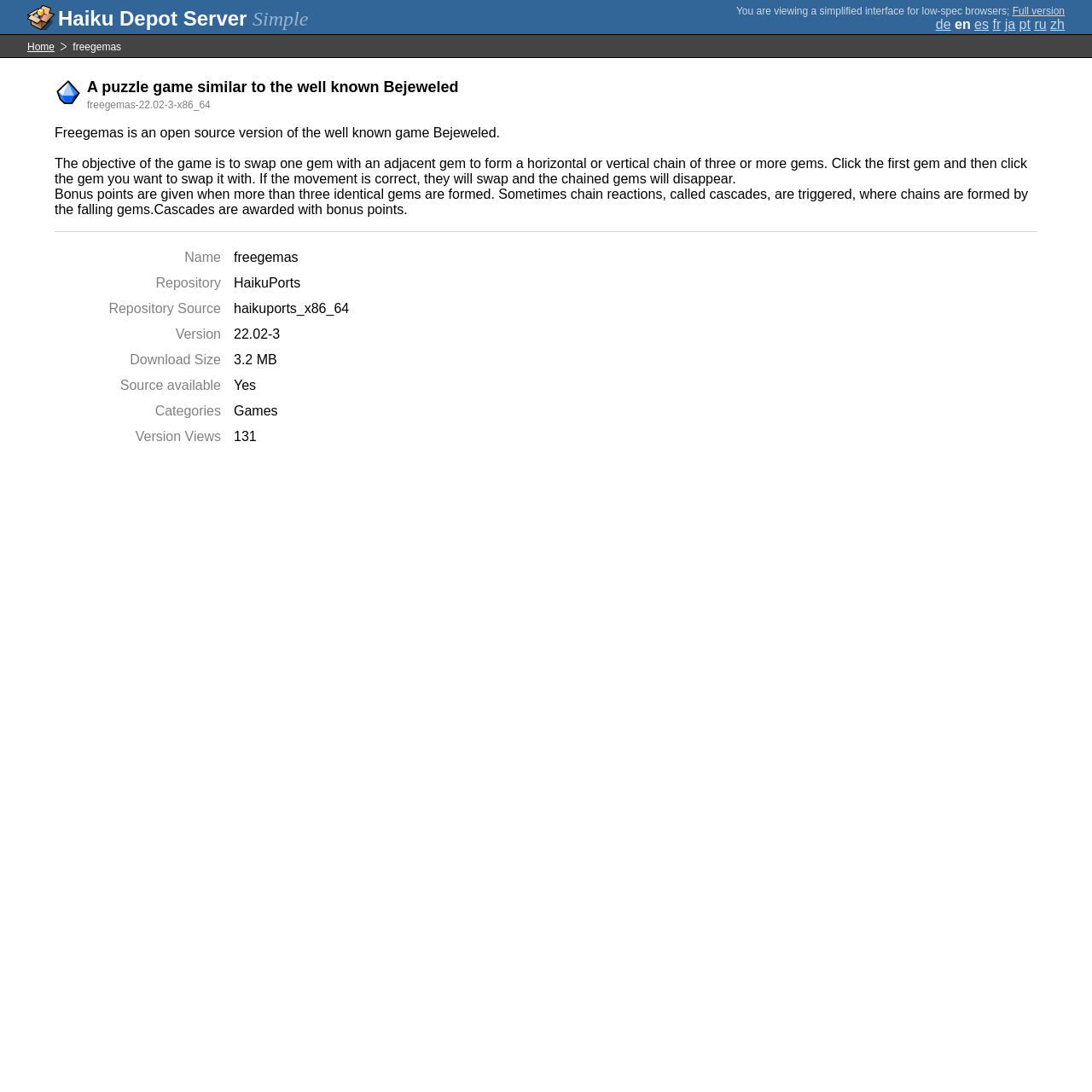Extract the main heading from the webpage content.

A puzzle game similar to the well known Bejeweled